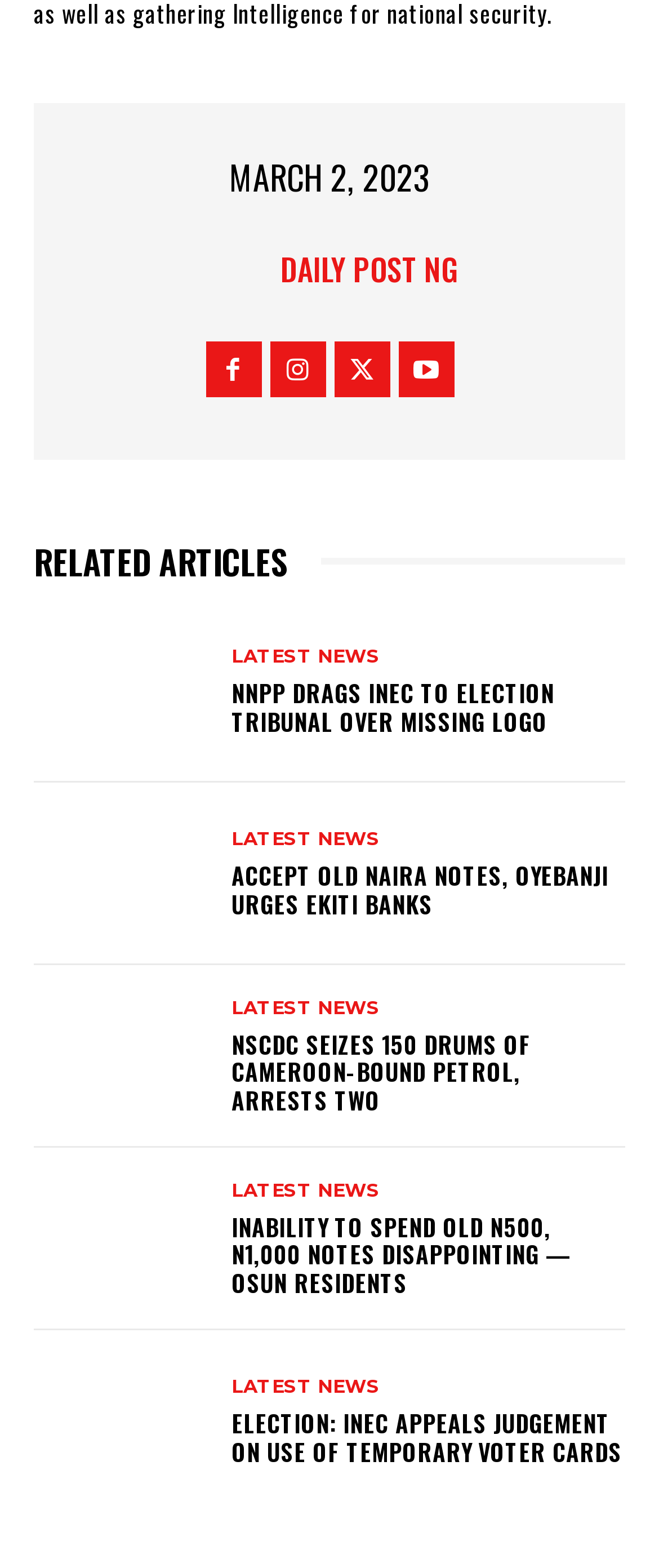Provide the bounding box coordinates, formatted as (top-left x, top-left y, bottom-right x, bottom-right y), with all values being floating point numbers between 0 and 1. Identify the bounding box of the UI element that matches the description: Latest News

[0.351, 0.413, 0.577, 0.425]